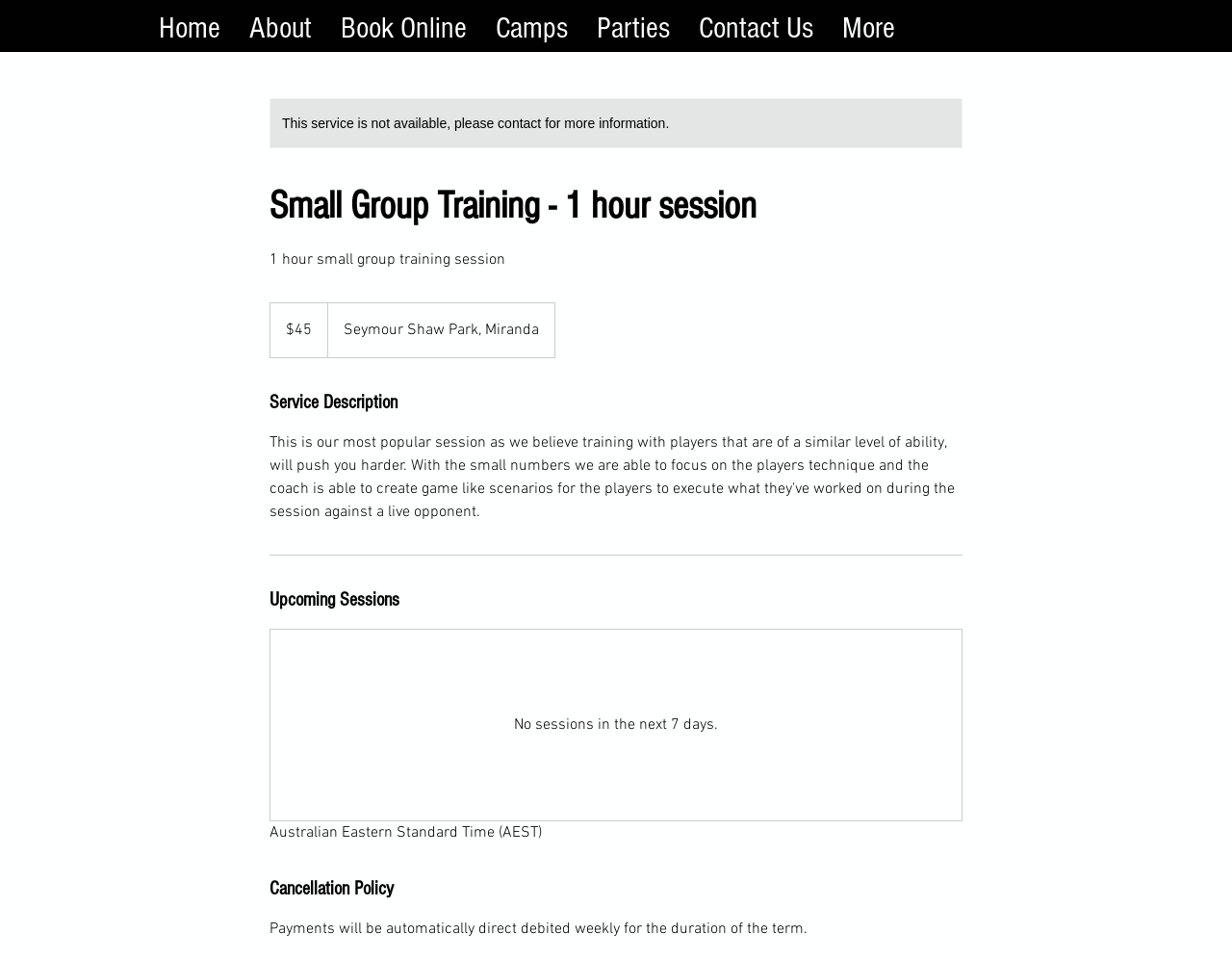What is the price of the small group training session?
Please respond to the question with as much detail as possible.

I found the answer by looking at the section that describes the small group training session, where it mentions the price as '45 Australian dollars'.